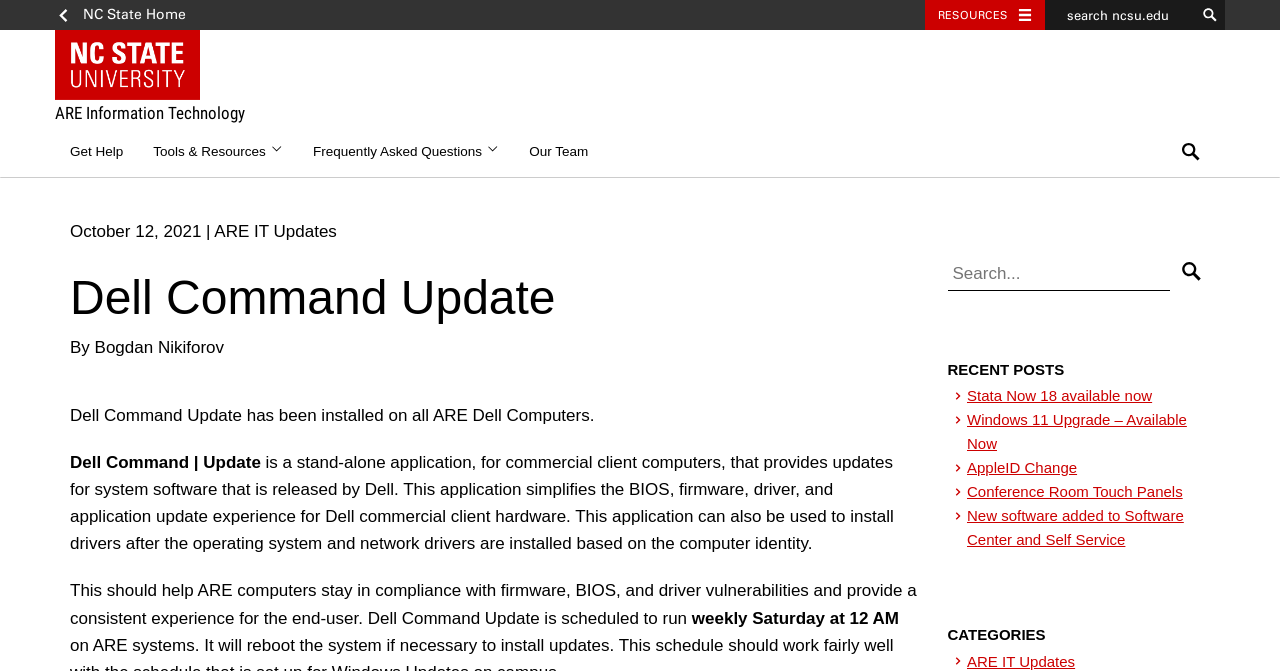What type of resources are available on this webpage?
Can you provide an in-depth and detailed response to the question?

The webpage has a link to 'Tools & Resources' which suggests that the webpage provides access to various tools and resources related to Dell Command Update and system software updates.